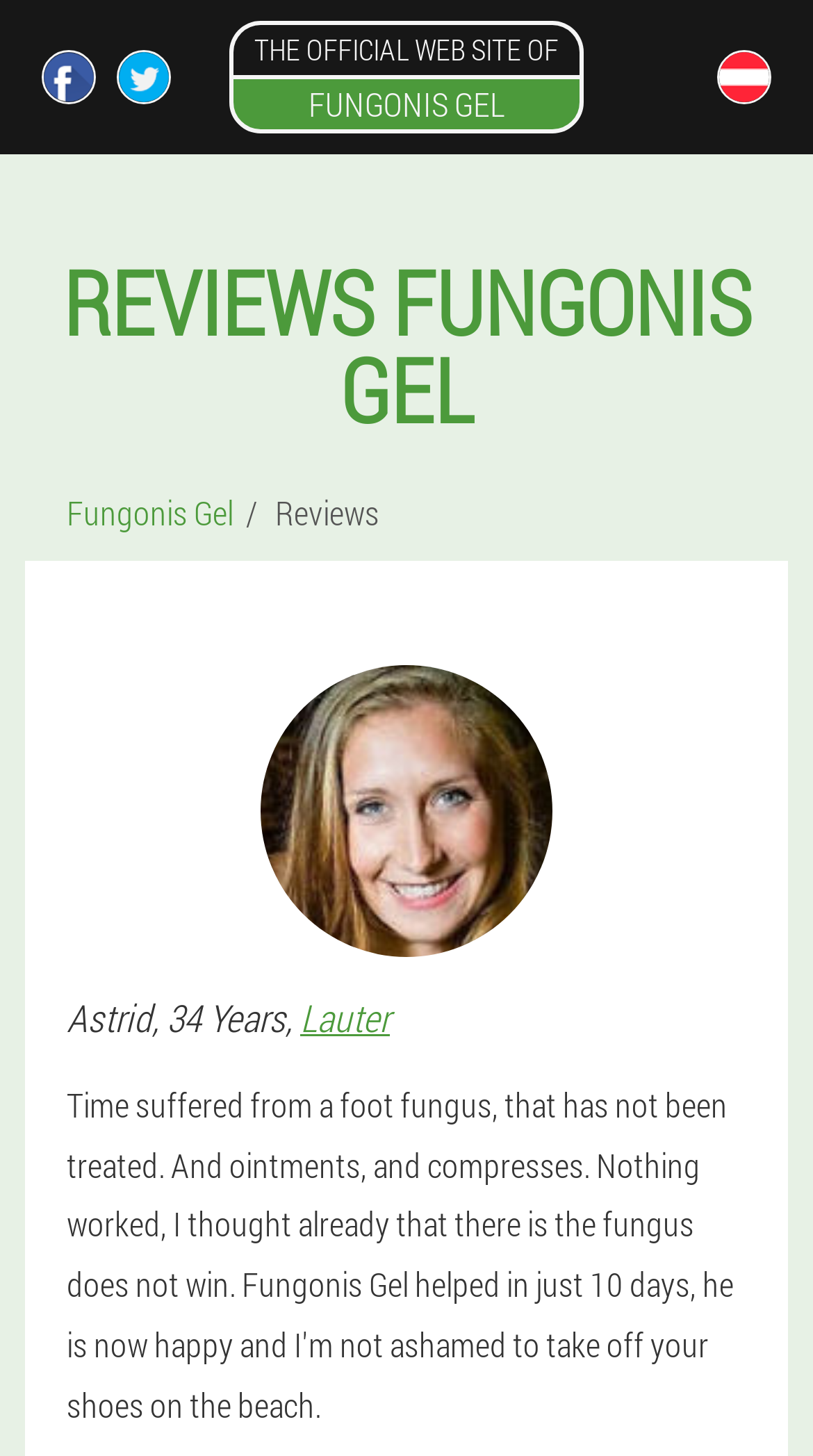Using the webpage screenshot, find the UI element described by Austria (en). Provide the bounding box coordinates in the format (top-left x, top-left y, bottom-right x, bottom-right y), ensuring all values are floating point numbers between 0 and 1.

[0.831, 0.017, 1.0, 0.089]